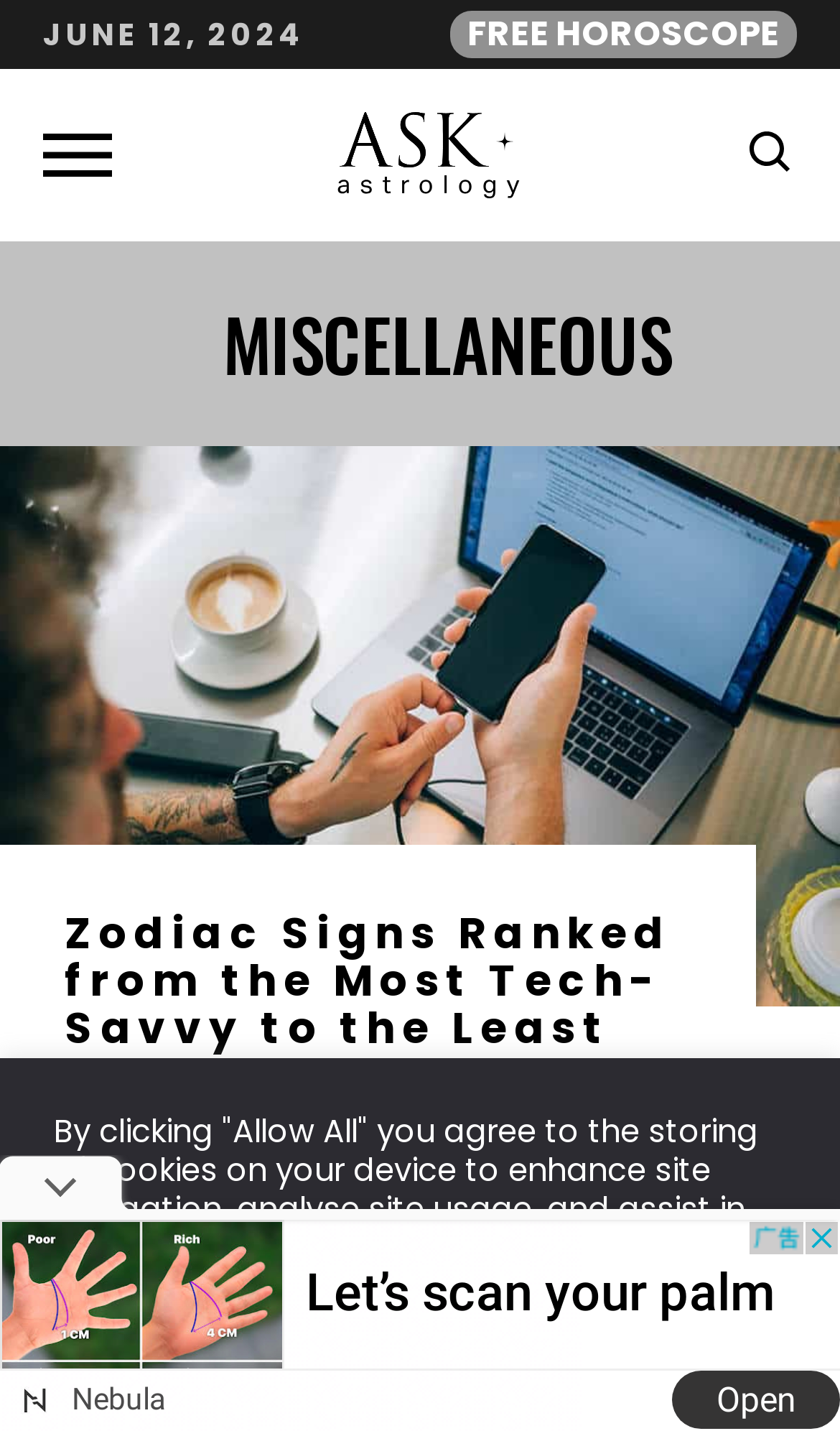What is the purpose of the 'Ask Astrology' link?
Respond to the question with a well-detailed and thorough answer.

The 'Ask Astrology' link is a child element of a figure element with a bounding box of [0.356, 0.078, 0.664, 0.139]. The link has an image with the same description, suggesting that it is a button or link to ask astrology-related questions.